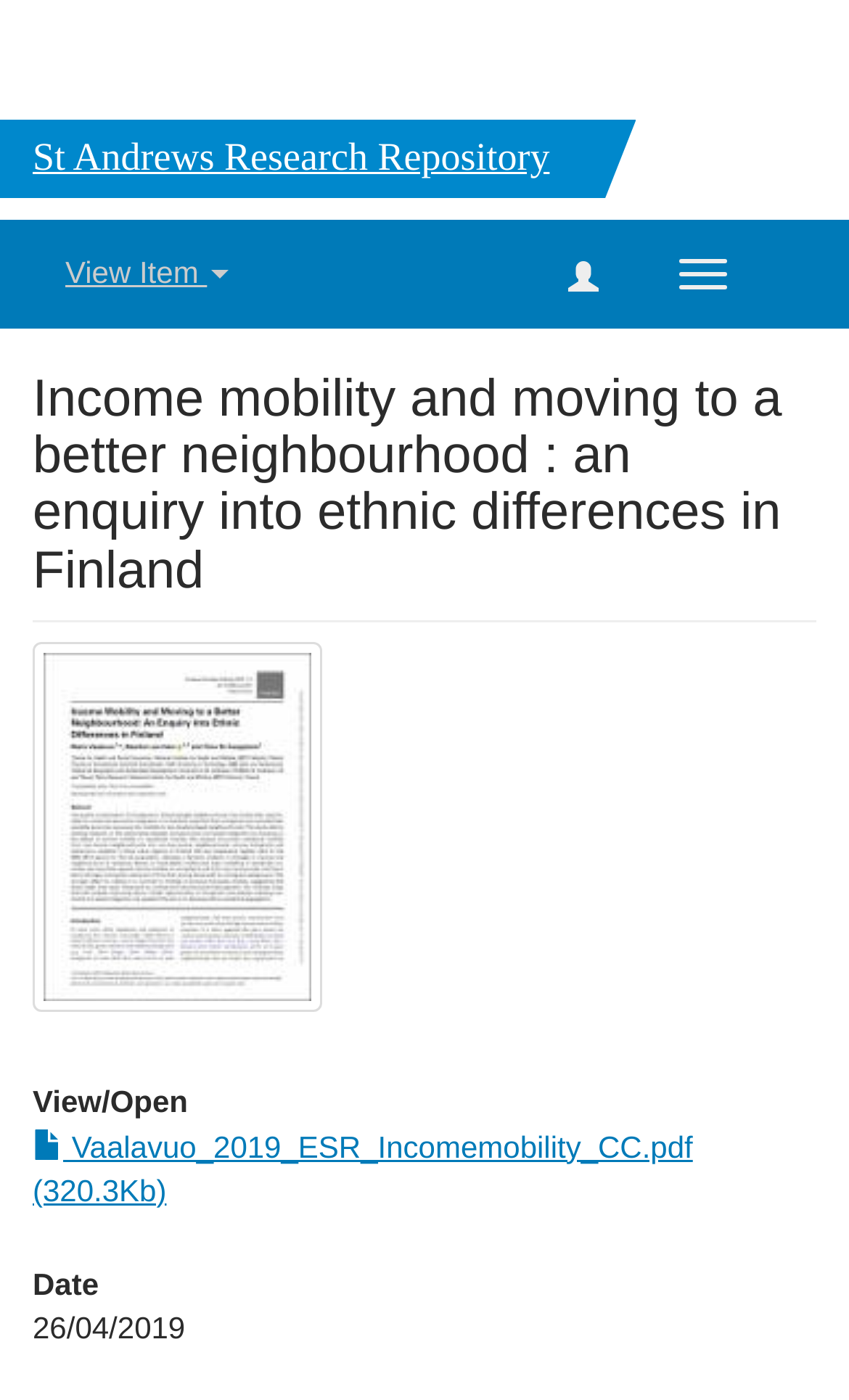Using floating point numbers between 0 and 1, provide the bounding box coordinates in the format (top-left x, top-left y, bottom-right x, bottom-right y). Locate the UI element described here: David

None